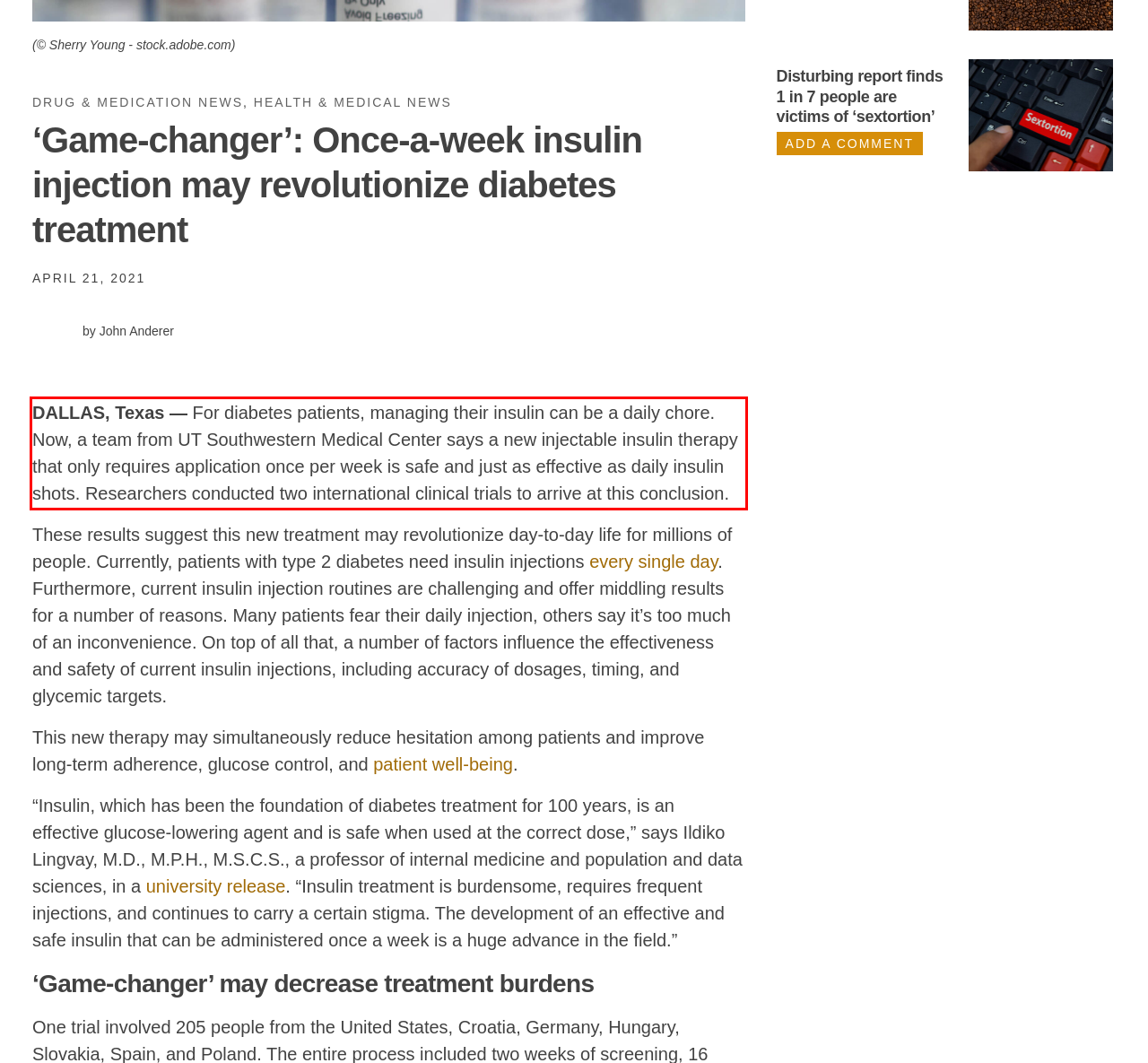Analyze the screenshot of the webpage that features a red bounding box and recognize the text content enclosed within this red bounding box.

DALLAS, Texas — For diabetes patients, managing their insulin can be a daily chore. Now, a team from UT Southwestern Medical Center says a new injectable insulin therapy that only requires application once per week is safe and just as effective as daily insulin shots. Researchers conducted two international clinical trials to arrive at this conclusion.